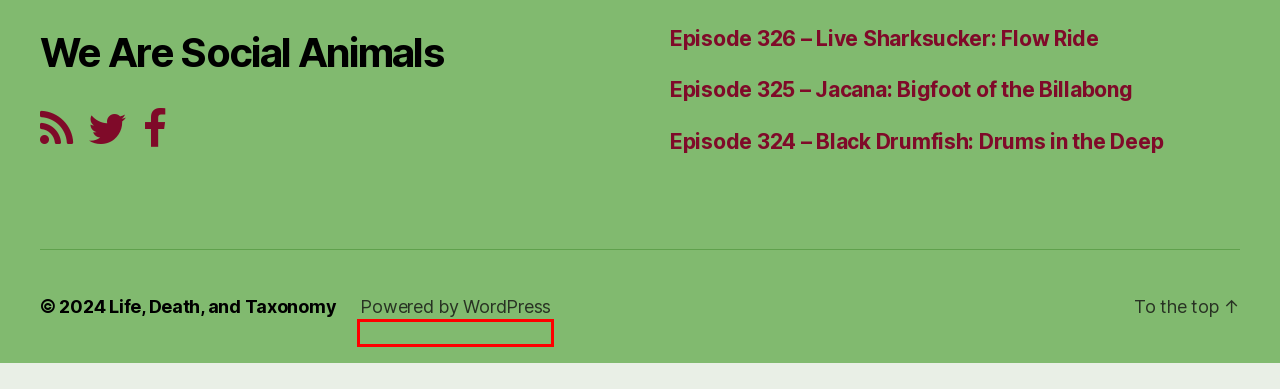You are given a screenshot depicting a webpage with a red bounding box around a UI element. Select the description that best corresponds to the new webpage after clicking the selected element. Here are the choices:
A. How Does the Water Springtail Jump off the Surface of Water?
B. Taxonomy Tees! - Life, Death, and Taxonomy
C. Blog Tool, Publishing Platform, and CMS – WordPress.org
D. Life, Death, and Taxonomy
E. Episode 324 - Black Drumfish: Drums in the Deep - Life, Death, and Taxonomy
F. Why Does the Jacana Have Those Crazy Giant Feet?
G. admin, Author at Life, Death, and Taxonomy
H. The Crab Hacker Barnacle is Horrifyingly Exactly What it Sounds Like

C